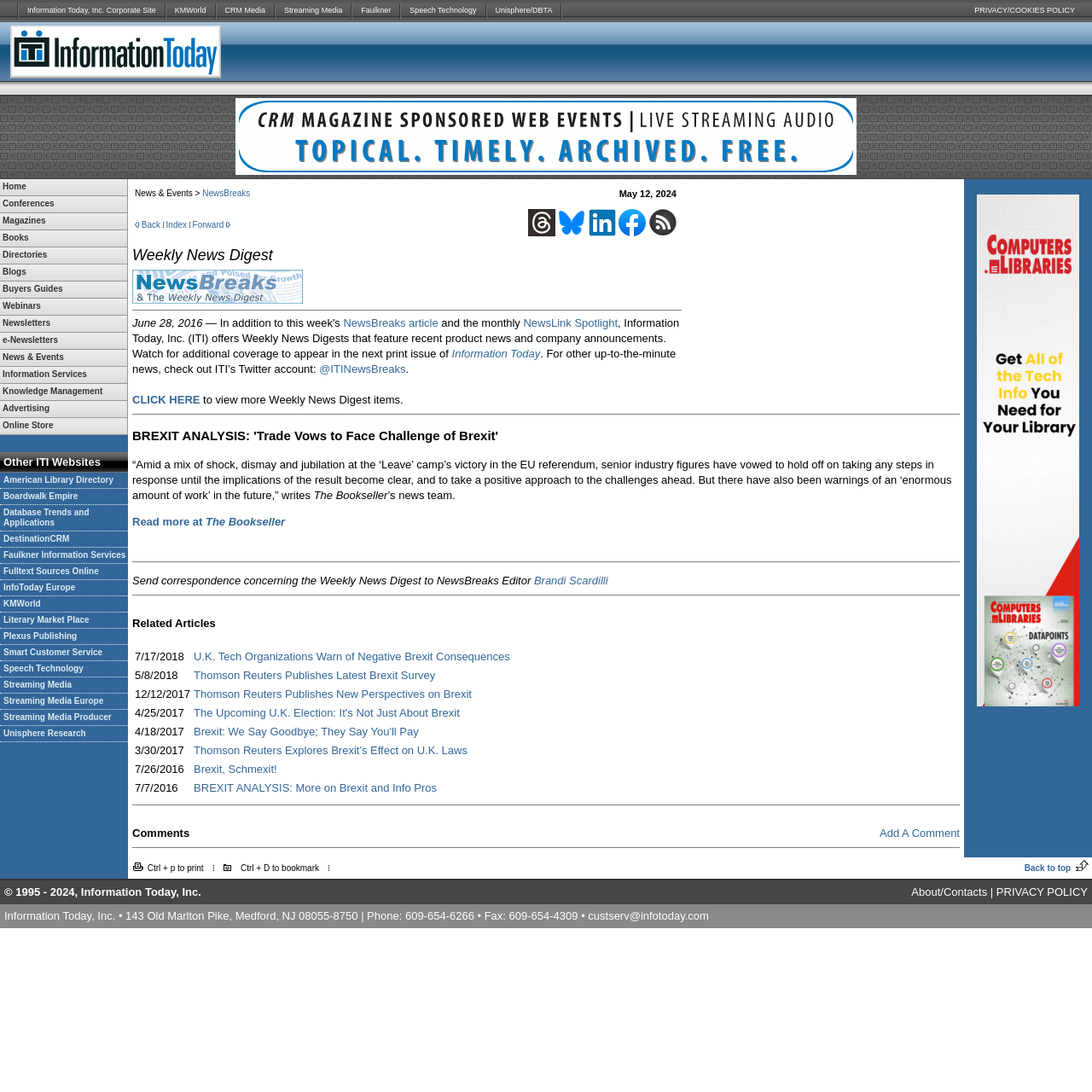Respond to the following question with a brief word or phrase:
What is the name of the last service listed?

Unisphere Research